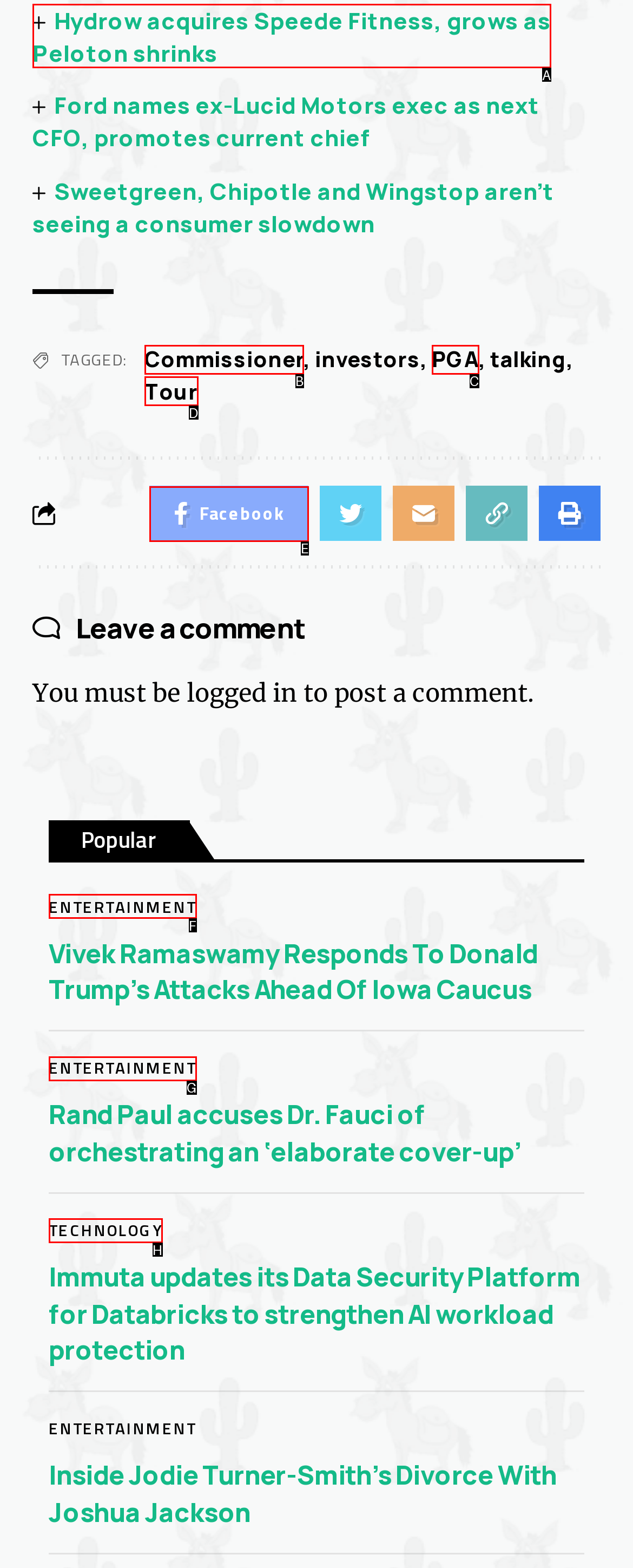Which lettered UI element aligns with this description: PGA
Provide your answer using the letter from the available choices.

C